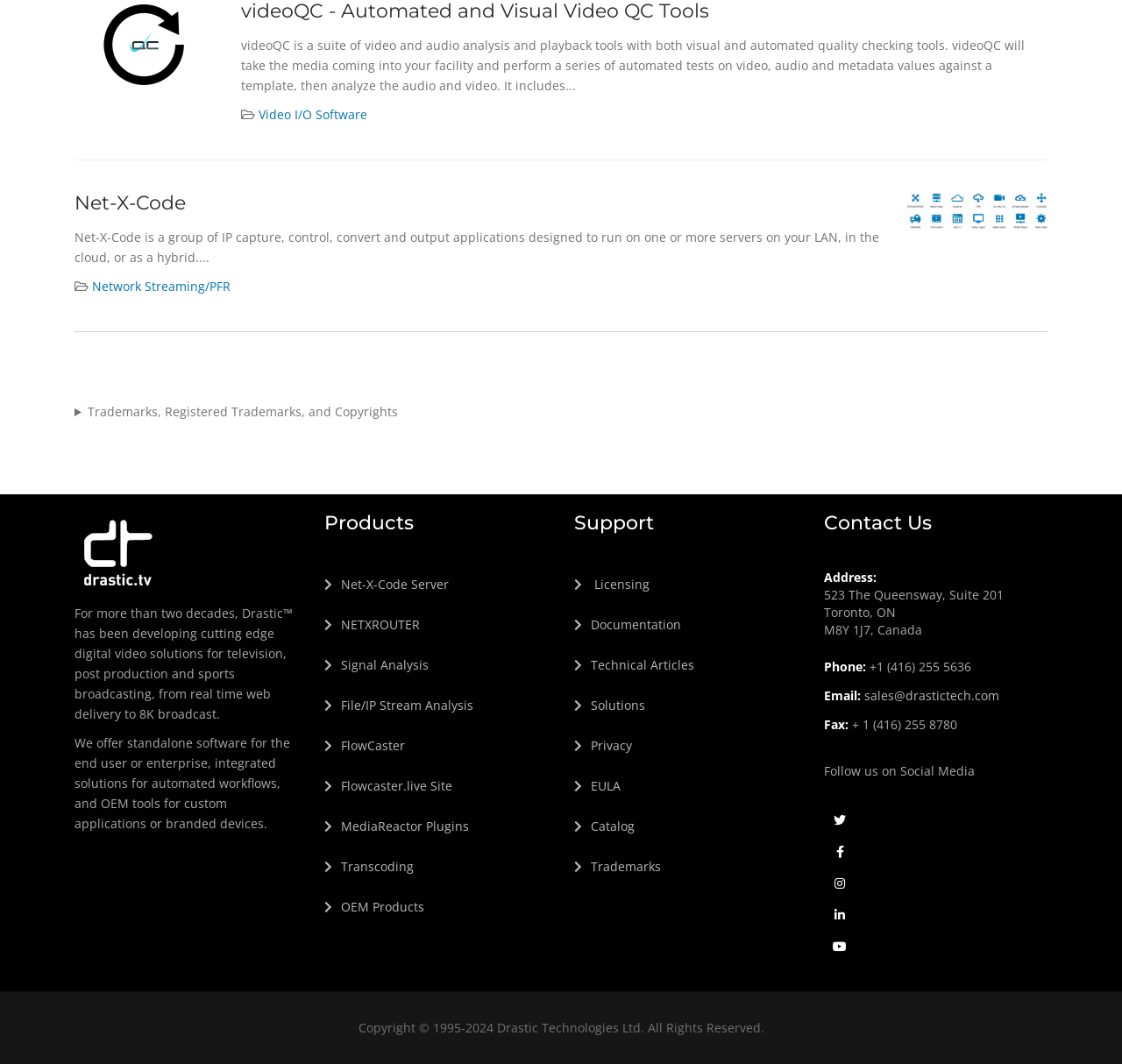What is videoQC?
Look at the screenshot and respond with one word or a short phrase.

Automated and Visual Video QC Tools